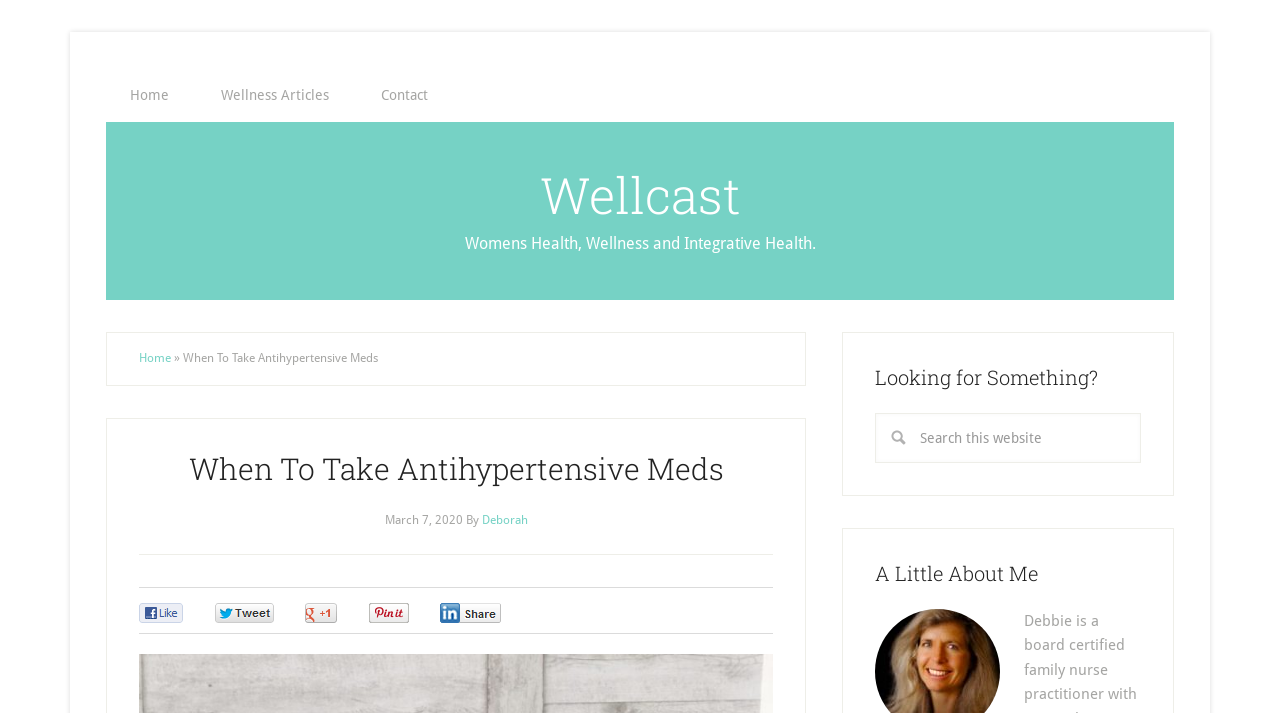Determine the bounding box coordinates for the area that needs to be clicked to fulfill this task: "contact us". The coordinates must be given as four float numbers between 0 and 1, i.e., [left, top, right, bottom].

[0.279, 0.095, 0.353, 0.171]